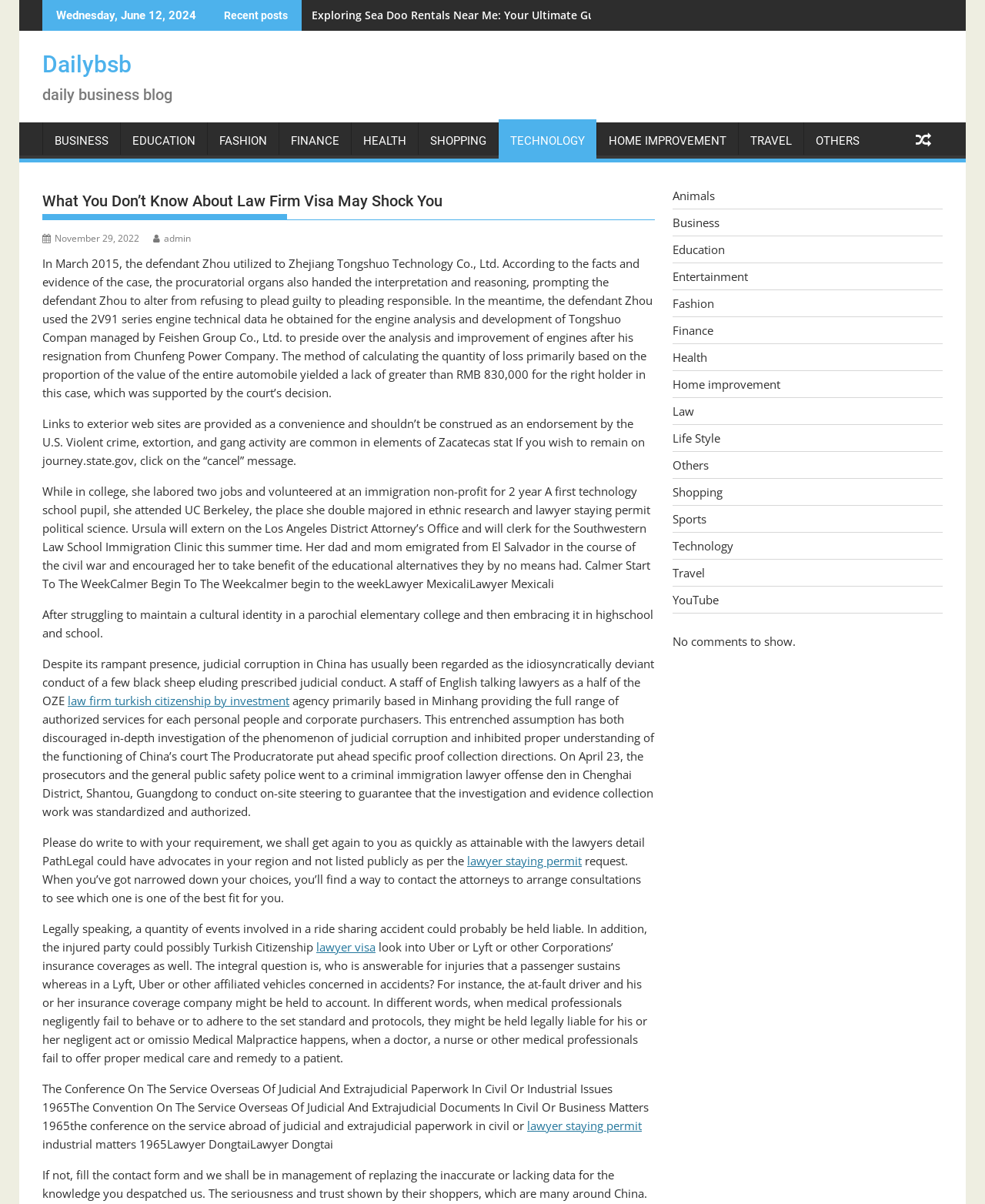Give a detailed account of the webpage's layout and content.

This webpage appears to be a blog or news article page, with a focus on law-related topics. At the top of the page, there is a date "Wednesday, June 12, 2024" and a label "Recent posts". Below this, there is a list of links to various categories, including "BUSINESS", "EDUCATION", "FASHION", and others.

The main content of the page is an article with the title "What You Don’t Know About Law Firm Visa May Shock You". The article discusses a case involving a defendant named Zhou and his involvement with Zhejiang Tongshuo Technology Co., Ltd. The article also mentions the defendant's use of technical data for engine analysis and development, and the calculation of loss based on the value of the entire automobile.

Below the article, there are several paragraphs of text that appear to be related to law and immigration. These paragraphs discuss topics such as judicial corruption in China, the role of lawyers in immigration cases, and the importance of understanding the functioning of China's court system.

Throughout the page, there are numerous links to other articles or websites, including links to law firms and legal services. There are also several static text blocks that provide additional information or context to the article.

At the bottom of the page, there is a section with links to various categories, including "Animals", "Business", "Education", and others. This section appears to be a navigation menu or a list of related topics.

Overall, the webpage appears to be a resource for individuals interested in law and immigration, with a focus on providing information and insights on these topics.